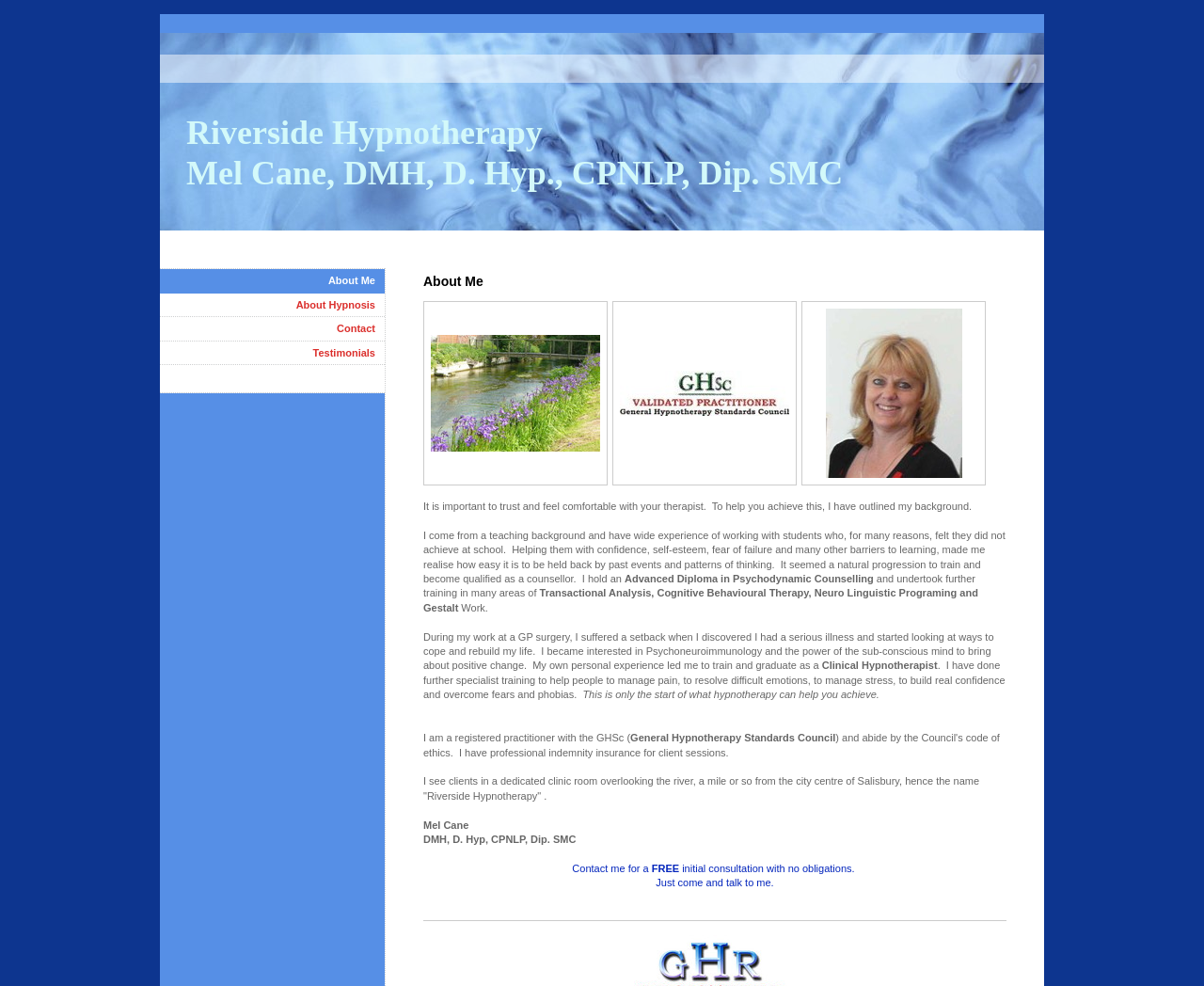What is the profession of Mel Cane?
Answer the question with a single word or phrase by looking at the picture.

Hypnotherapist